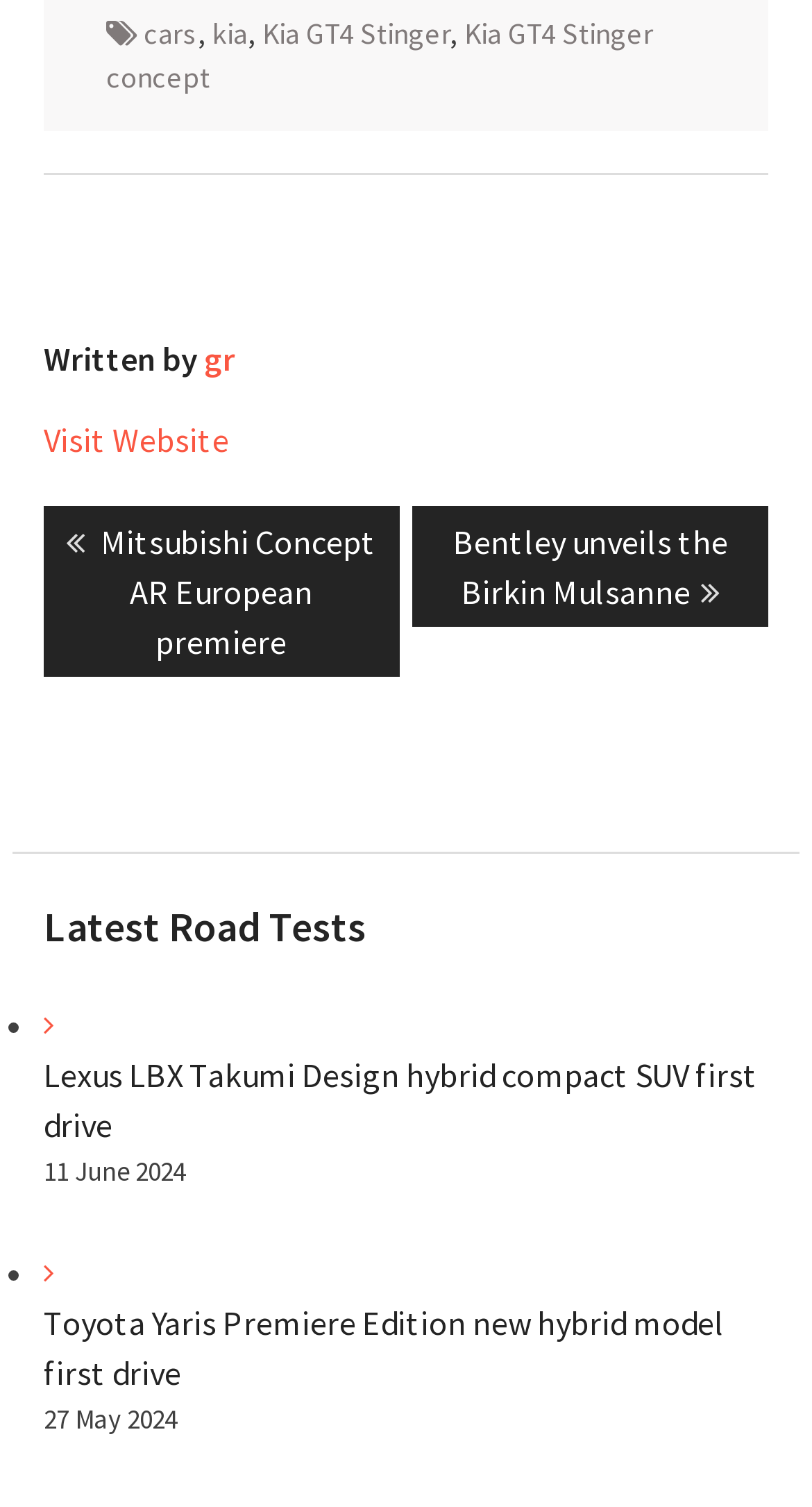Can you provide the bounding box coordinates for the element that should be clicked to implement the instruction: "Check the Toyota Yaris Premiere Edition new hybrid model first drive"?

[0.053, 0.863, 0.892, 0.924]